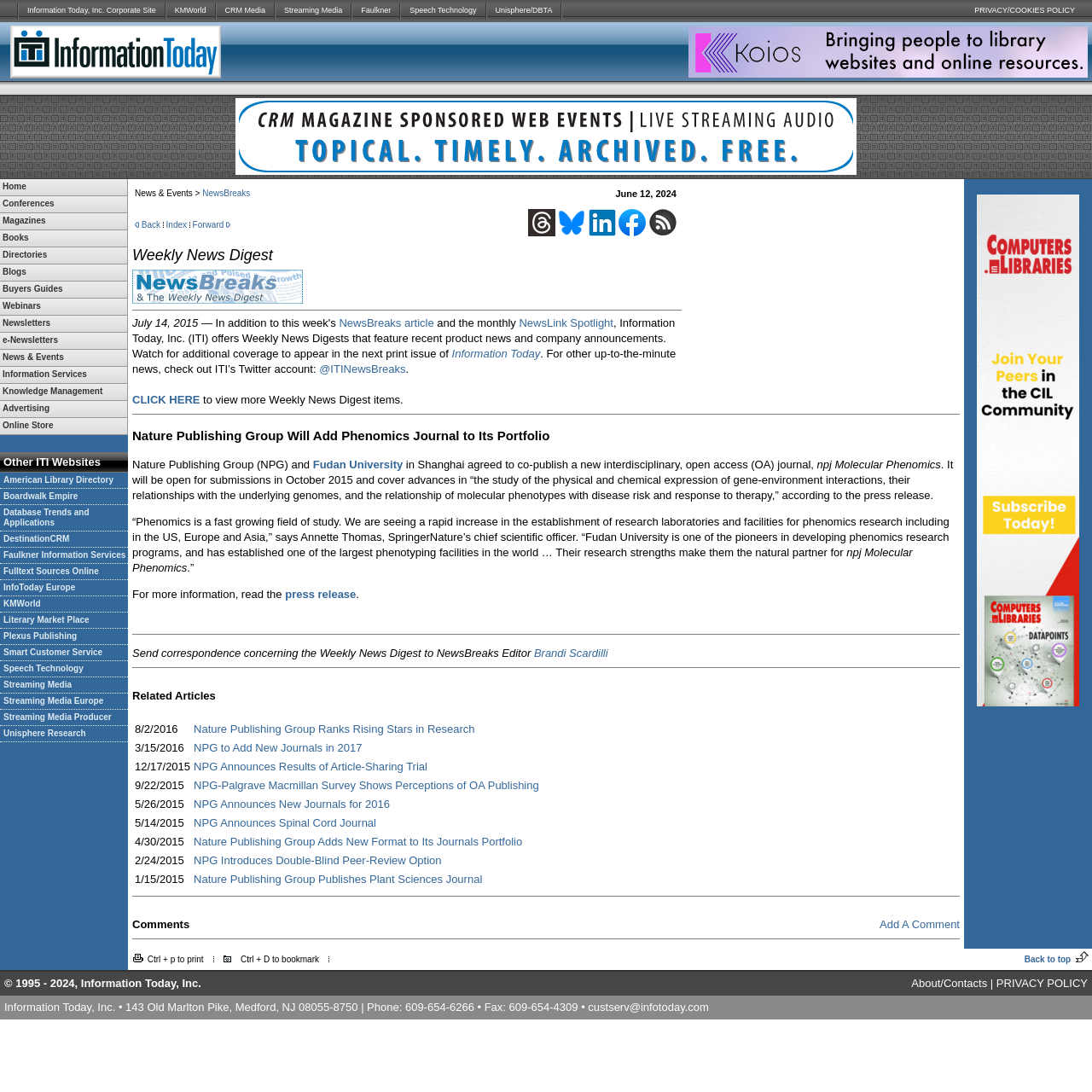What is the name of the company that agreed to co-publish a new journal?
Please provide a comprehensive answer based on the information in the image.

Based on the webpage content, it is mentioned that Nature Publishing Group (NPG) and Fudan University in Shanghai agreed to co-publish a new interdisciplinary, open access (OA) journal, npj Molecular Phenomics.